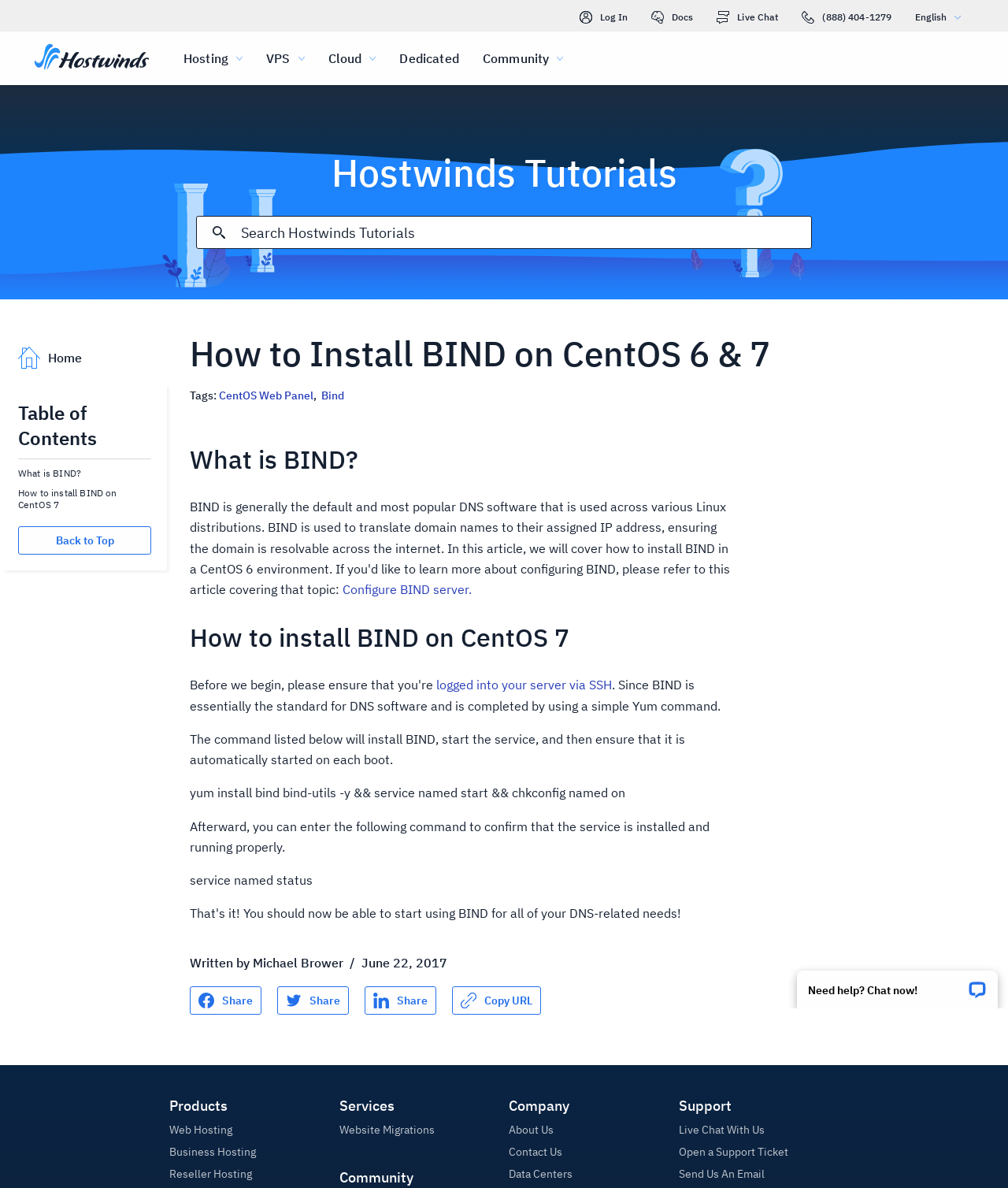Determine the main headline from the webpage and extract its text.

How to Install BIND on CentOS 6 & 7